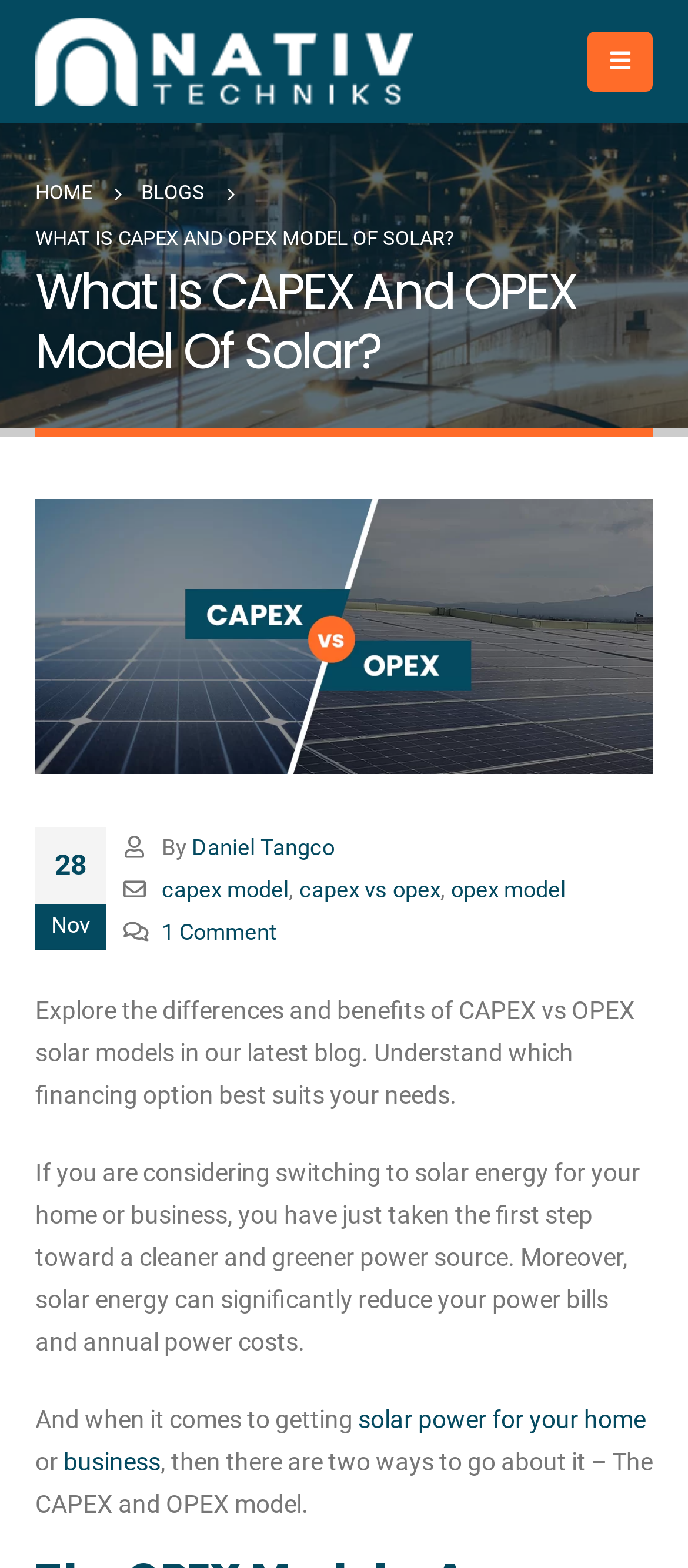Answer the question below using just one word or a short phrase: 
Who is the author of the blog post?

Daniel Tangco